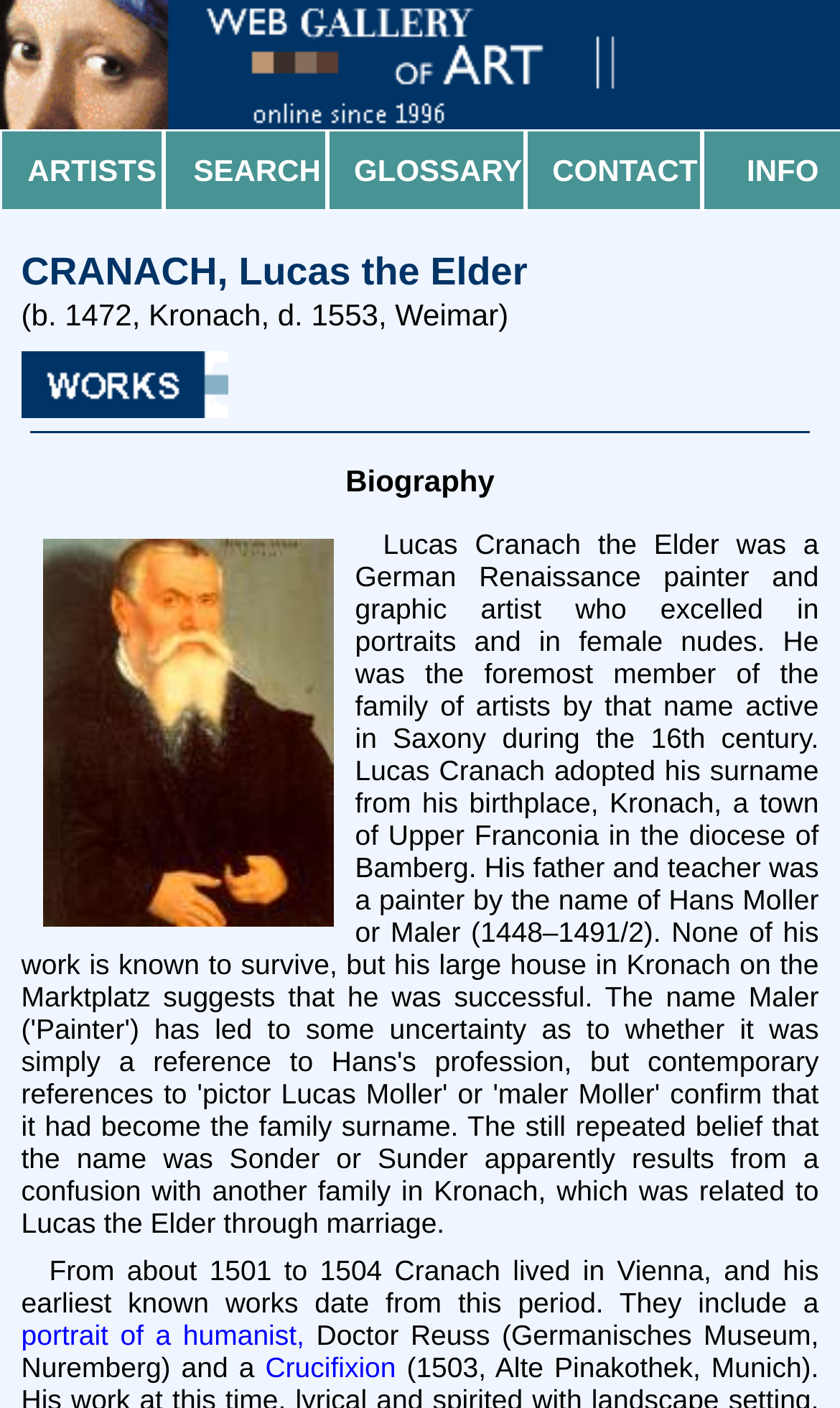Detail the features and information presented on the webpage.

The webpage is a biography of Lucas Cranach the Elder, a German artist born in 1472. At the top, there is a navigation menu with five links: "Go to title page", "ARTISTS", "SEARCH", "GLOSSARY", and "CONTACT", aligned horizontally across the page. Below the navigation menu, there is a section dedicated to Cranach's biography, with a heading "Biography" and a portrait of the artist on the left side. 

The biography section starts with a brief introduction, followed by a horizontal separator line. The text describes Cranach's early life, mentioning that he lived in Vienna from 1501 to 1504 and created his earliest known works during this period. There are two links embedded in the text, one leading to a portrait of a humanist, Doctor Reuss, and another to a Crucifixion artwork. The text is accompanied by an image on the right side, which appears to be a painting or an artwork related to Cranach's life.